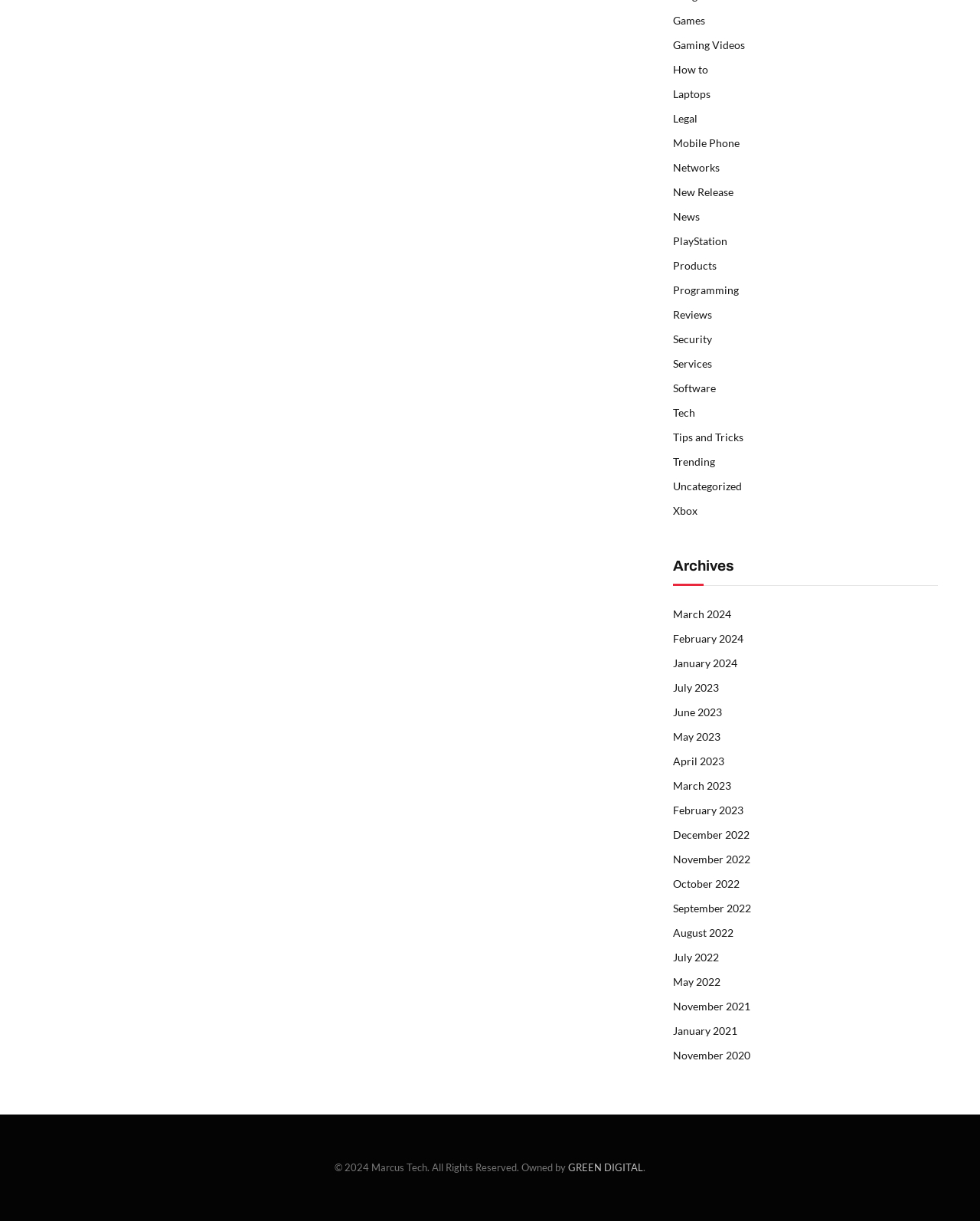Given the description of a UI element: "Tips and Tricks", identify the bounding box coordinates of the matching element in the webpage screenshot.

[0.687, 0.351, 0.759, 0.365]